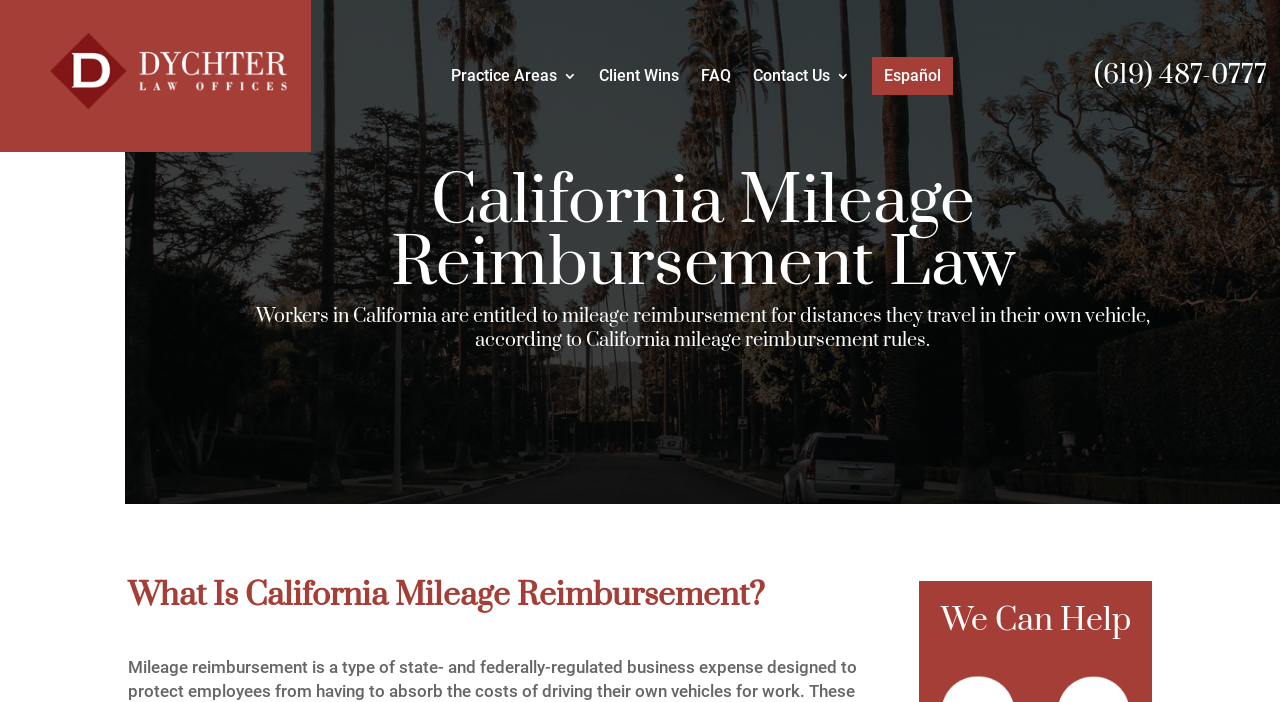Identify and provide the text of the main header on the webpage.

California Mileage Reimbursement Law